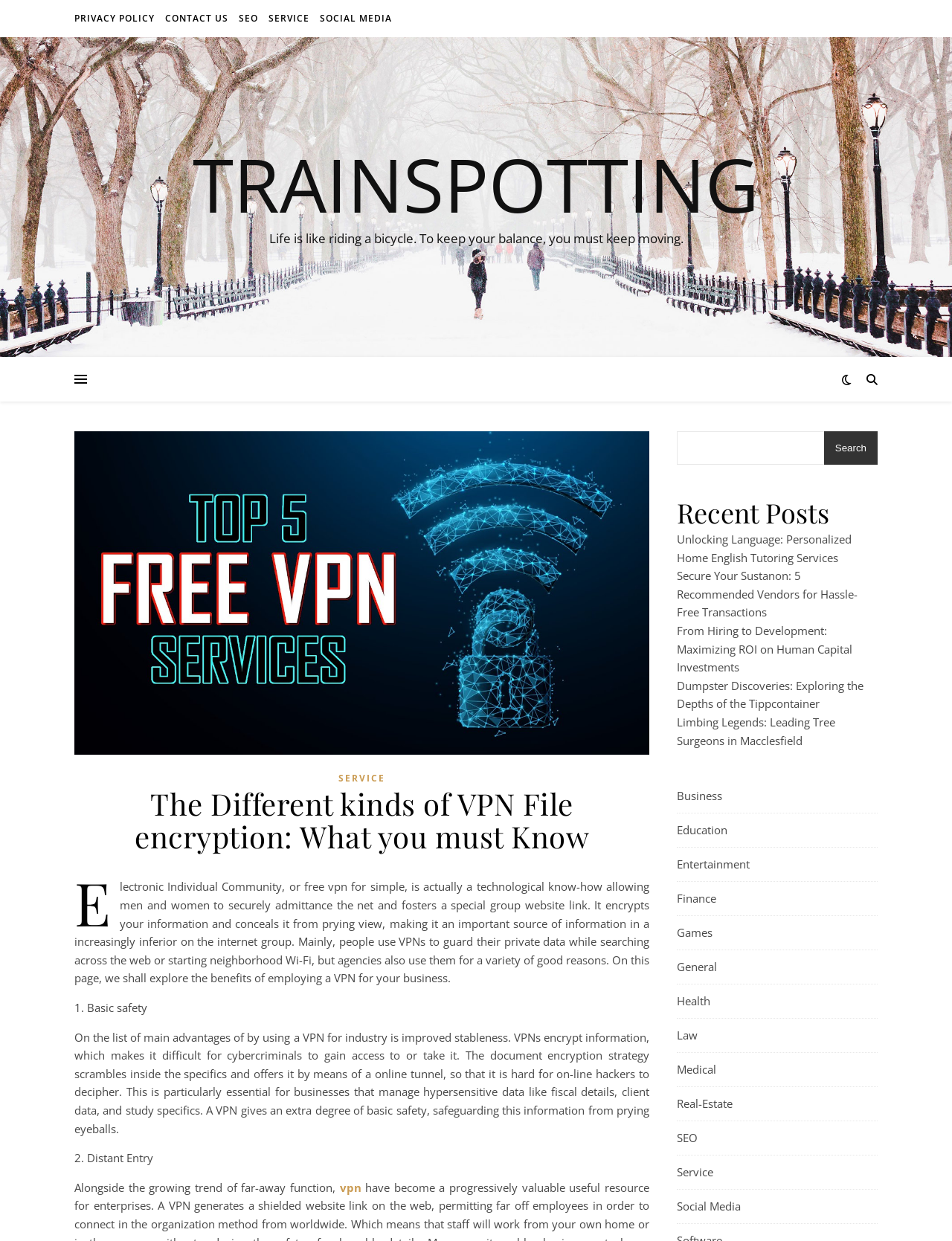Explain in detail what you observe on this webpage.

This webpage is about the different kinds of VPN file encryption and its importance. At the top, there are several links to other pages, including "PRIVACY POLICY", "CONTACT US", "SEO", "SERVICE", and "SOCIAL MEDIA". Below these links, there is a table with a link to "TRAINSPOTTING" at the top. 

On the left side, there is a quote "Life is like riding a bicycle. To keep your balance, you must keep moving." Below the quote, there is a header with a link to "SERVICE" and a heading that reads "The Different kinds of VPN File encryption: What you must Know". 

To the right of the header, there is a block of text that explains what VPN is and its benefits for businesses. The text is divided into sections, including "1. Basic safety" and "2. Distant Entry", which describe how VPNs encrypt data and provide an extra layer of security for businesses. 

On the right side of the page, there is a search bar with a button labeled "Search". Below the search bar, there is a heading that reads "Recent Posts" followed by a list of links to various articles, including "Unlocking Language: Personalized Home English Tutoring Services", "Secure Your Sustanon: 5 Recommended Vendors for Hassle-Free Transactions", and "Limbing Legends: Leading Tree Surgeons in Macclesfield". 

Further down, there are links to different categories, including "Business", "Education", "Entertainment", and "Finance", among others.